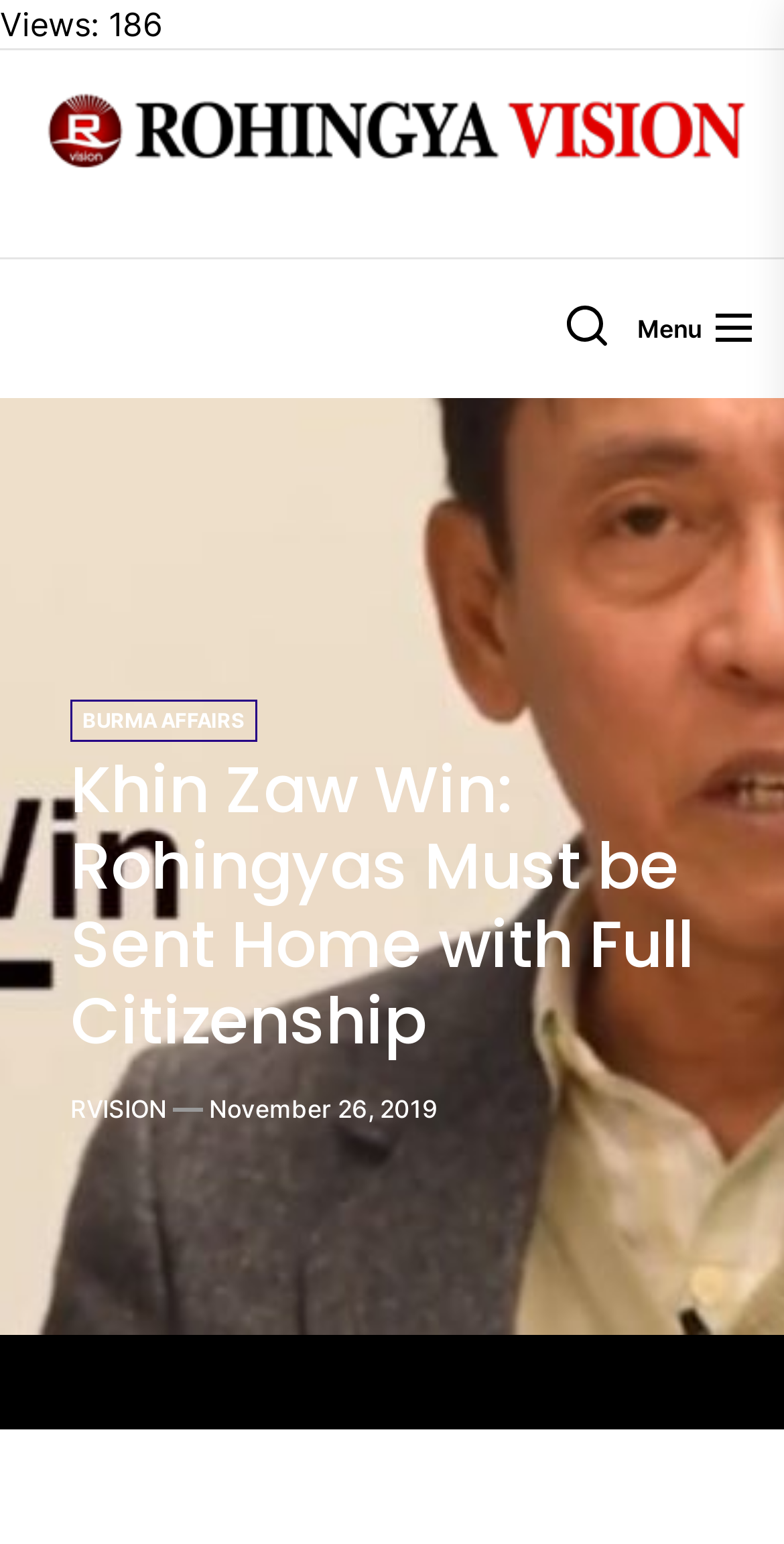What is the name of the website?
Answer the question with just one word or phrase using the image.

Rohingya Vision